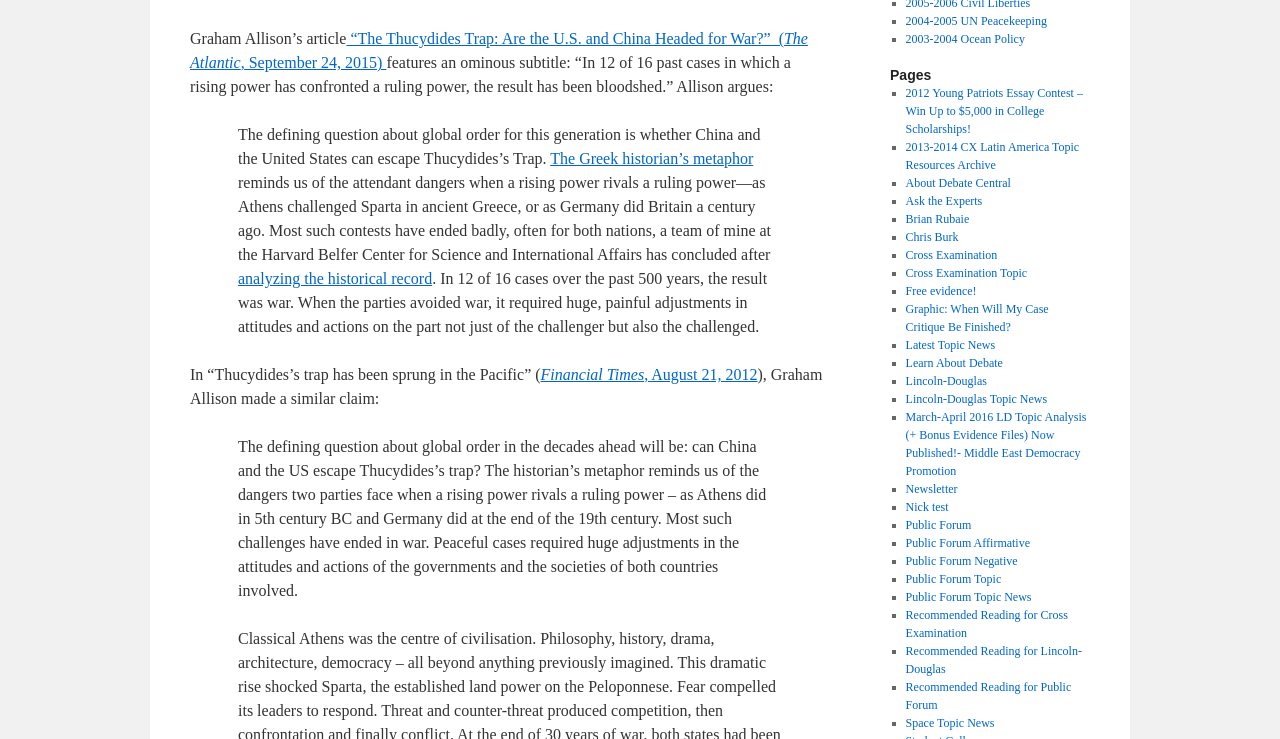Please specify the bounding box coordinates in the format (top-left x, top-left y, bottom-right x, bottom-right y), with values ranging from 0 to 1. Identify the bounding box for the UI component described as follows: Recommended Reading for Lincoln-Douglas

[0.707, 0.871, 0.845, 0.915]